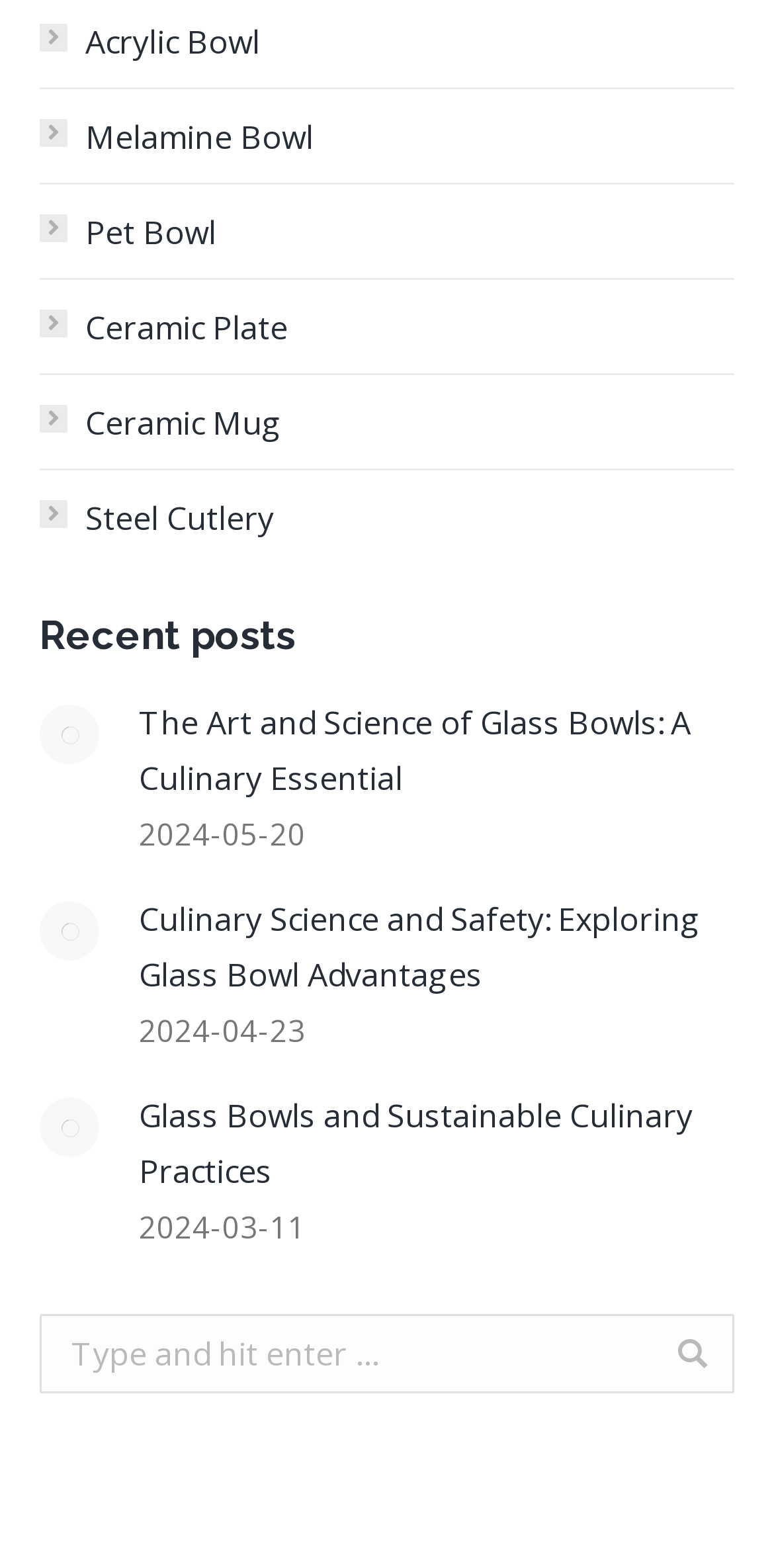How many recent posts are displayed on this webpage?
Please respond to the question with a detailed and well-explained answer.

By examining the webpage structure, we can see that there are three article elements, each containing a post image, title, and date, indicating that there are three recent posts displayed on this webpage.